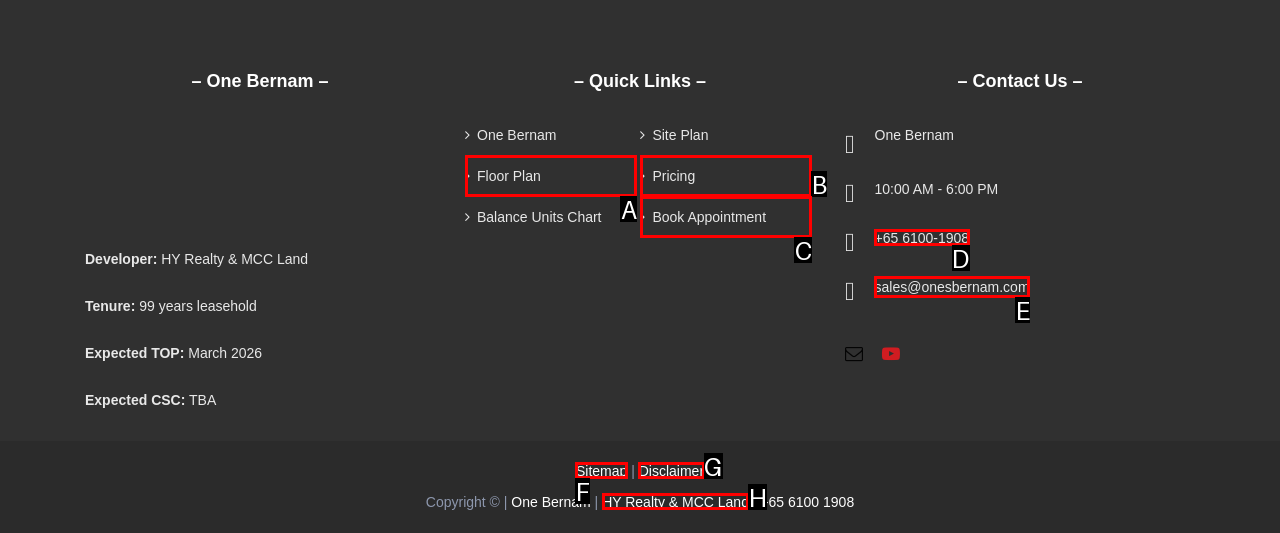Find the option that best fits the description: HY Realty & MCC Land. Answer with the letter of the option.

H